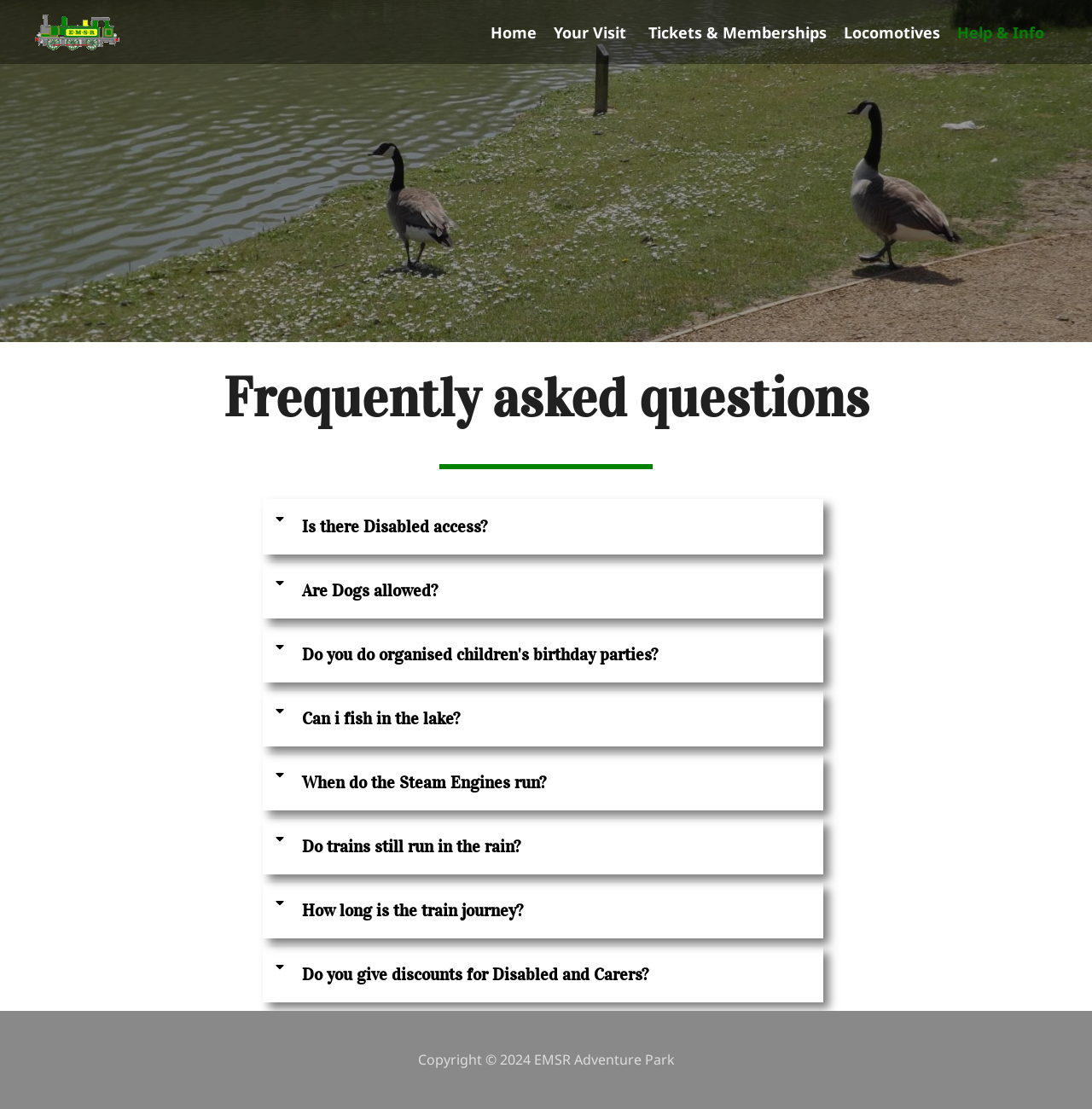Specify the bounding box coordinates of the area that needs to be clicked to achieve the following instruction: "Expand the Your Visit menu".

[0.499, 0.013, 0.586, 0.044]